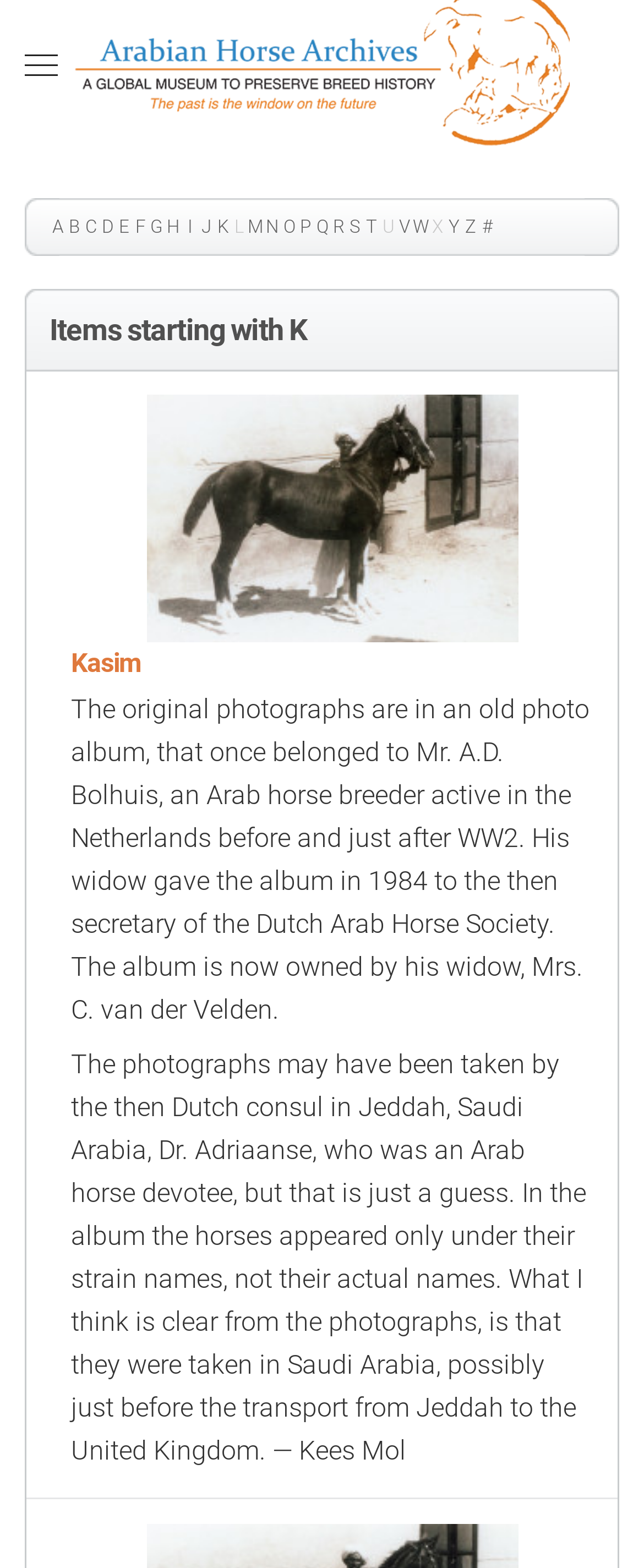Can you find the bounding box coordinates for the element that needs to be clicked to execute this instruction: "Click on the 'Skip to main content' link"? The coordinates should be given as four float numbers between 0 and 1, i.e., [left, top, right, bottom].

[0.09, 0.039, 0.462, 0.059]